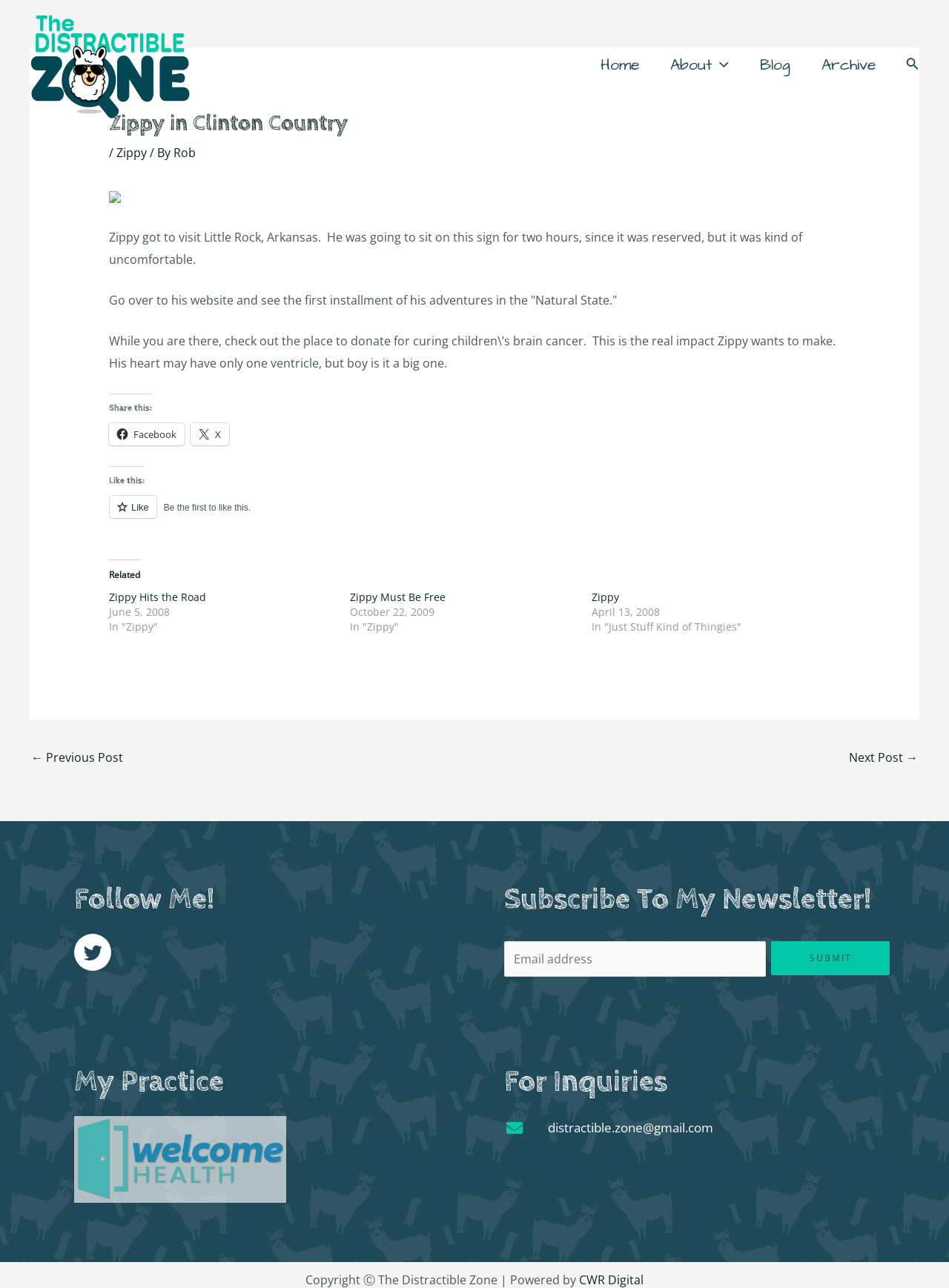What is the purpose of the 'Subscribe To My Newsletter!' section?
Using the image as a reference, give an elaborate response to the question.

I inferred the answer by looking at the layout table element with a textbox labeled 'Email address' and a 'SUBMIT' button, which suggests that users can enter their email address to subscribe to a newsletter.